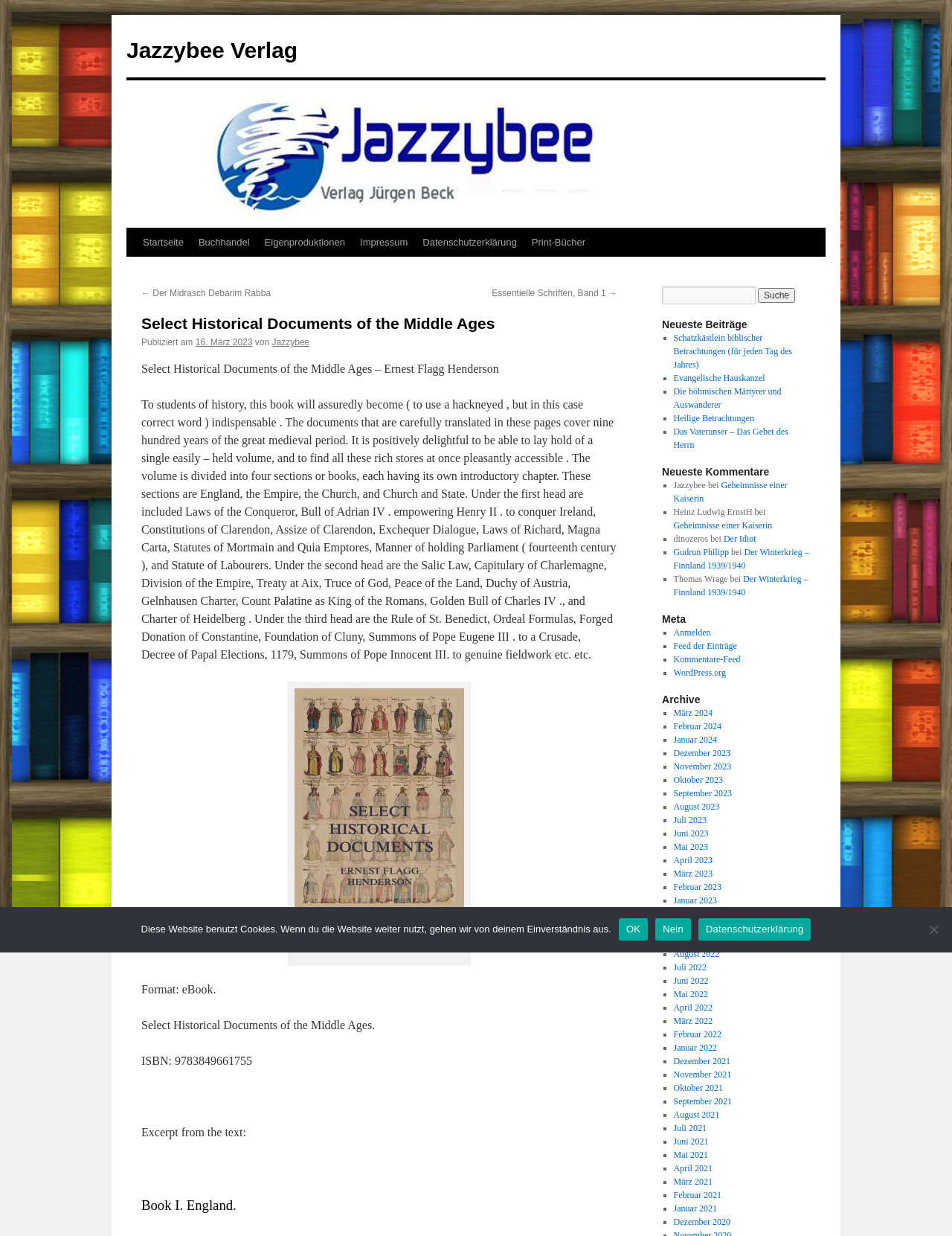Given the description "März 2023", provide the bounding box coordinates of the corresponding UI element.

[0.707, 0.703, 0.748, 0.711]